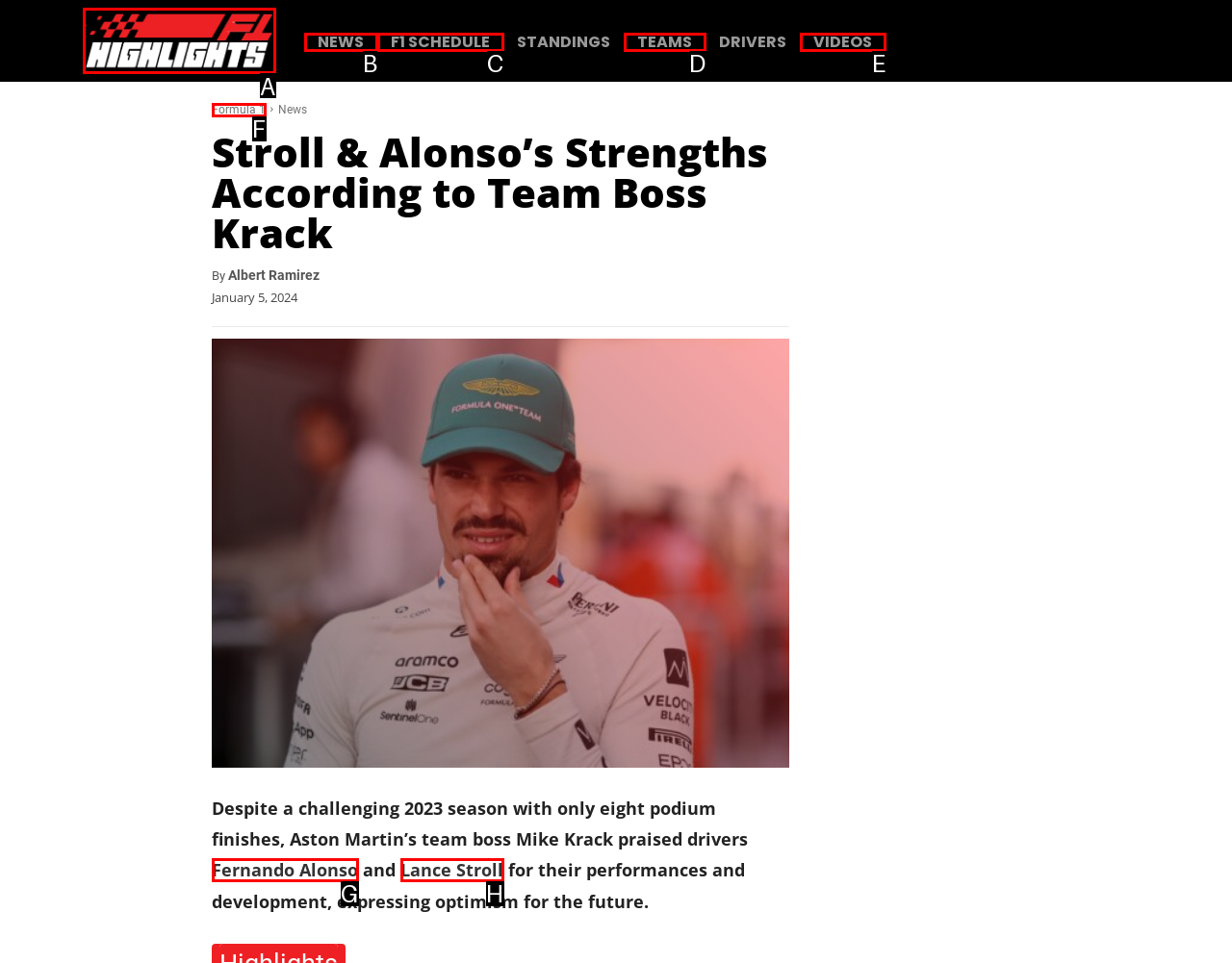Which HTML element should be clicked to fulfill the following task: View Formula 1 news?
Reply with the letter of the appropriate option from the choices given.

F